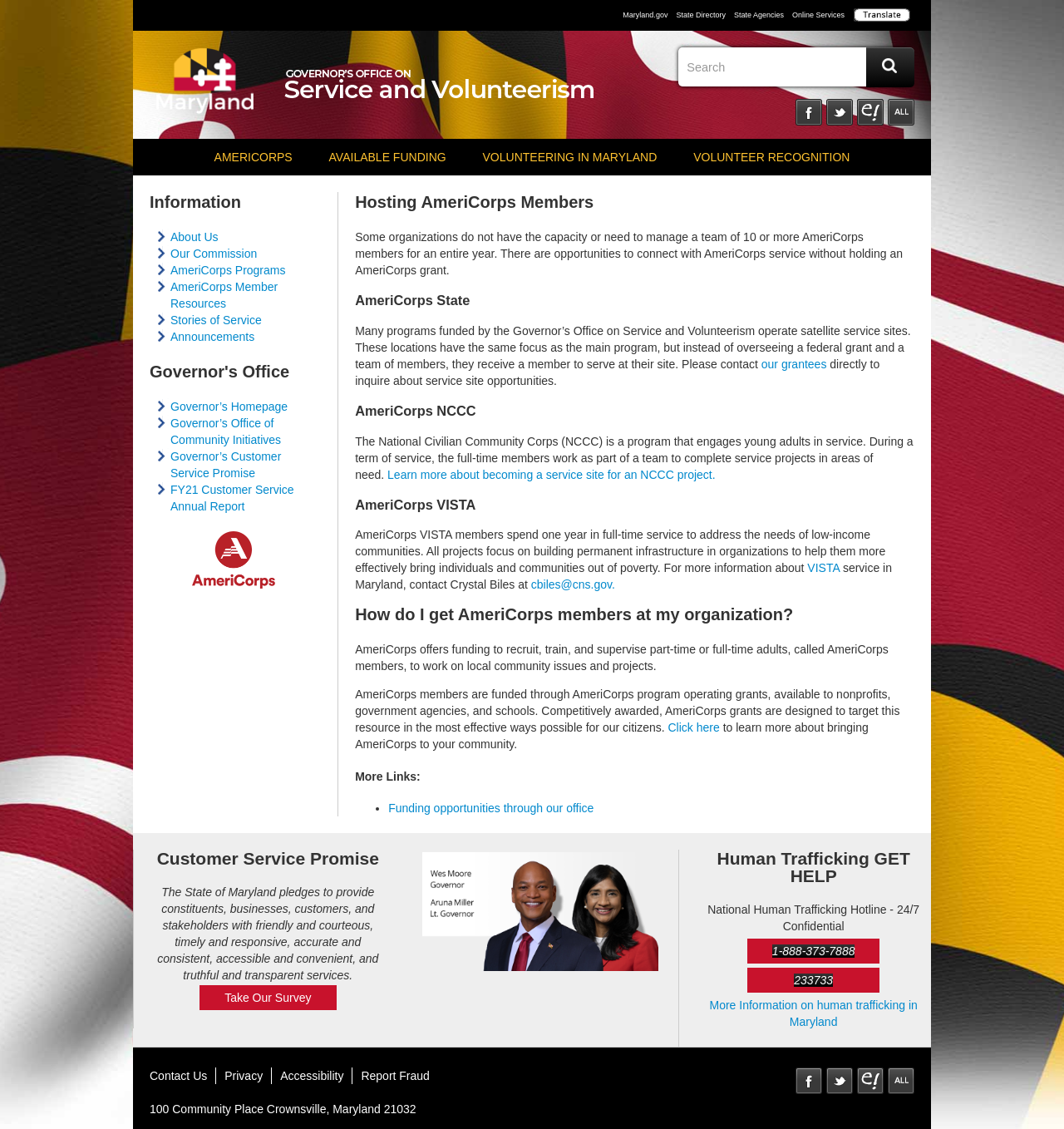What is the topic of the article?
Provide a short answer using one word or a brief phrase based on the image.

AmeriCorps